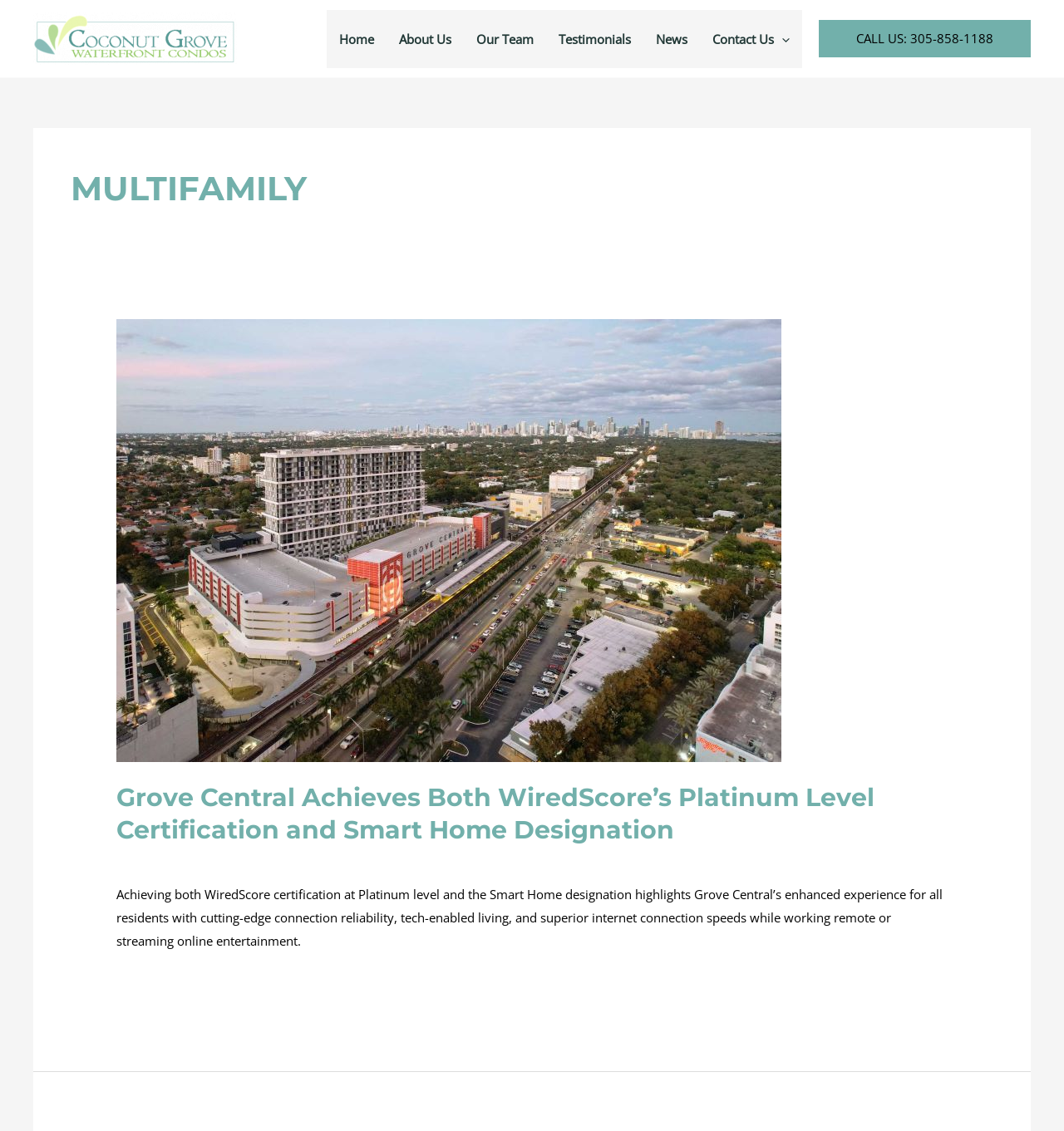Can you find the bounding box coordinates for the element to click on to achieve the instruction: "Click on the 'Home' link"?

[0.307, 0.008, 0.363, 0.06]